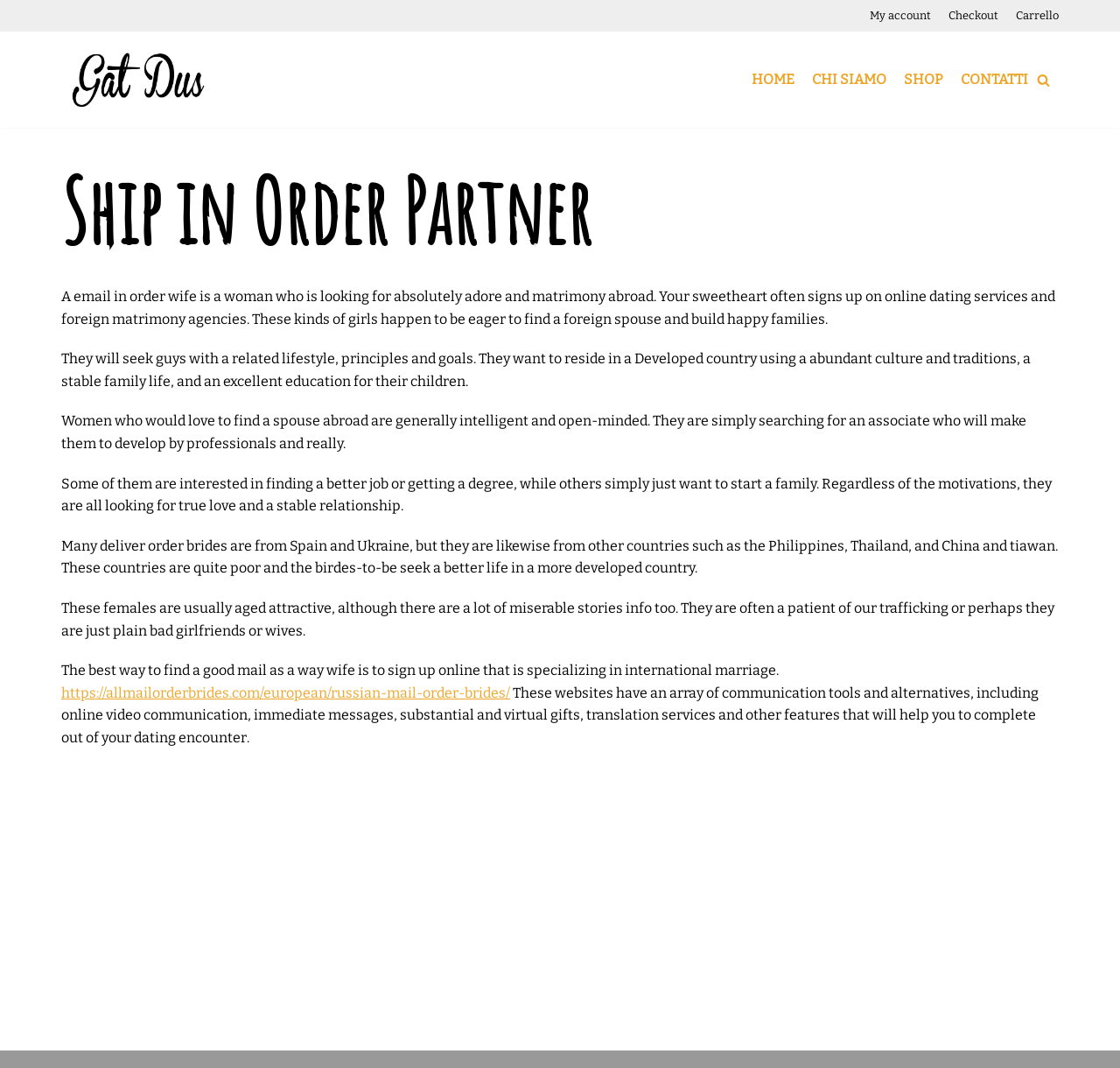Where are most mail order brides from?
Please respond to the question with a detailed and well-explained answer.

According to the text, most mail order brides are from Spain and Ukraine, but they can also be from other countries such as the Philippines, Thailand, and China. These countries are often poor, and the brides are seeking a better life in a more developed country.